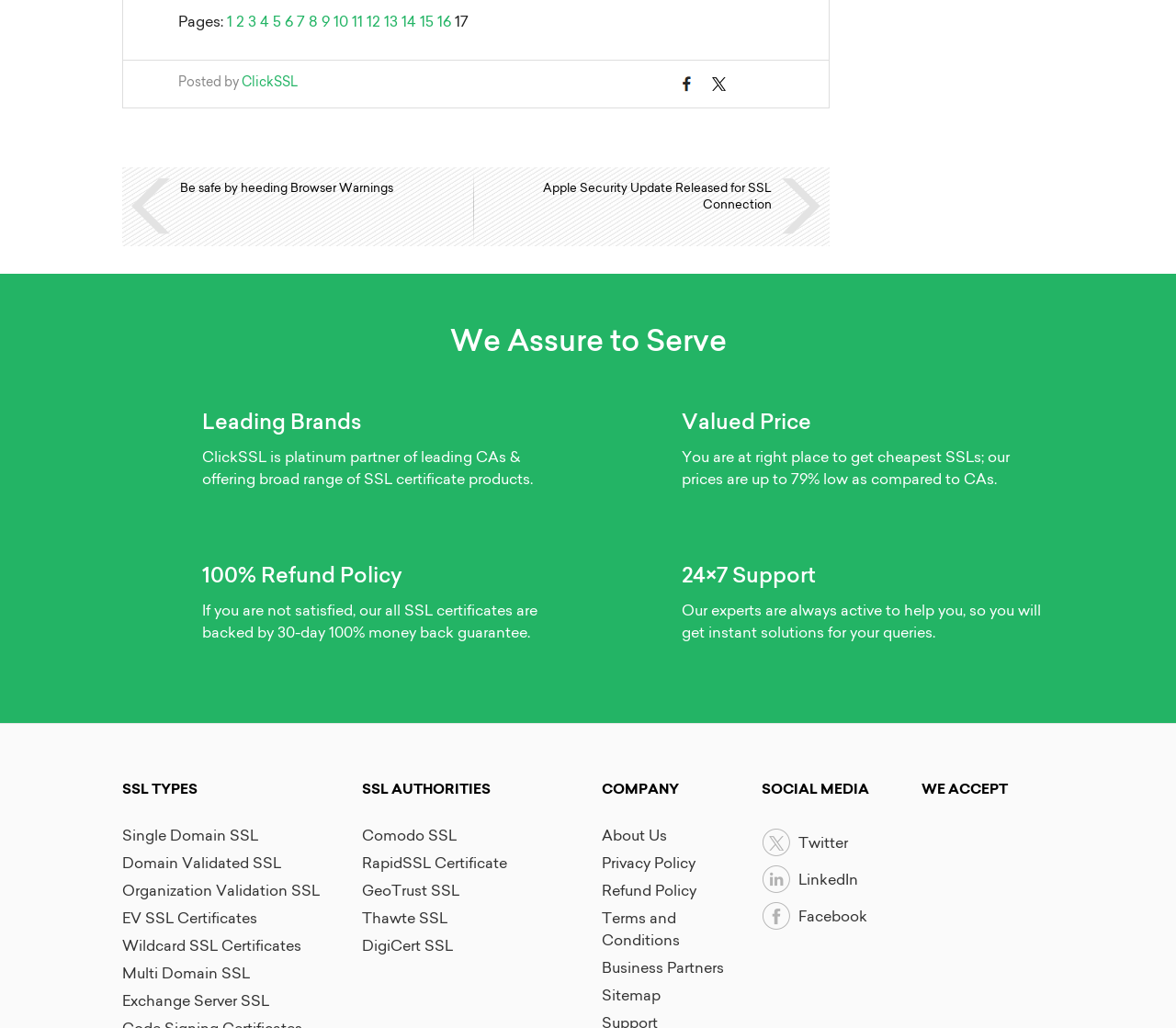Locate the bounding box coordinates of the clickable element to fulfill the following instruction: "Click on the 'About Us' link". Provide the coordinates as four float numbers between 0 and 1 in the format [left, top, right, bottom].

[0.512, 0.803, 0.567, 0.821]